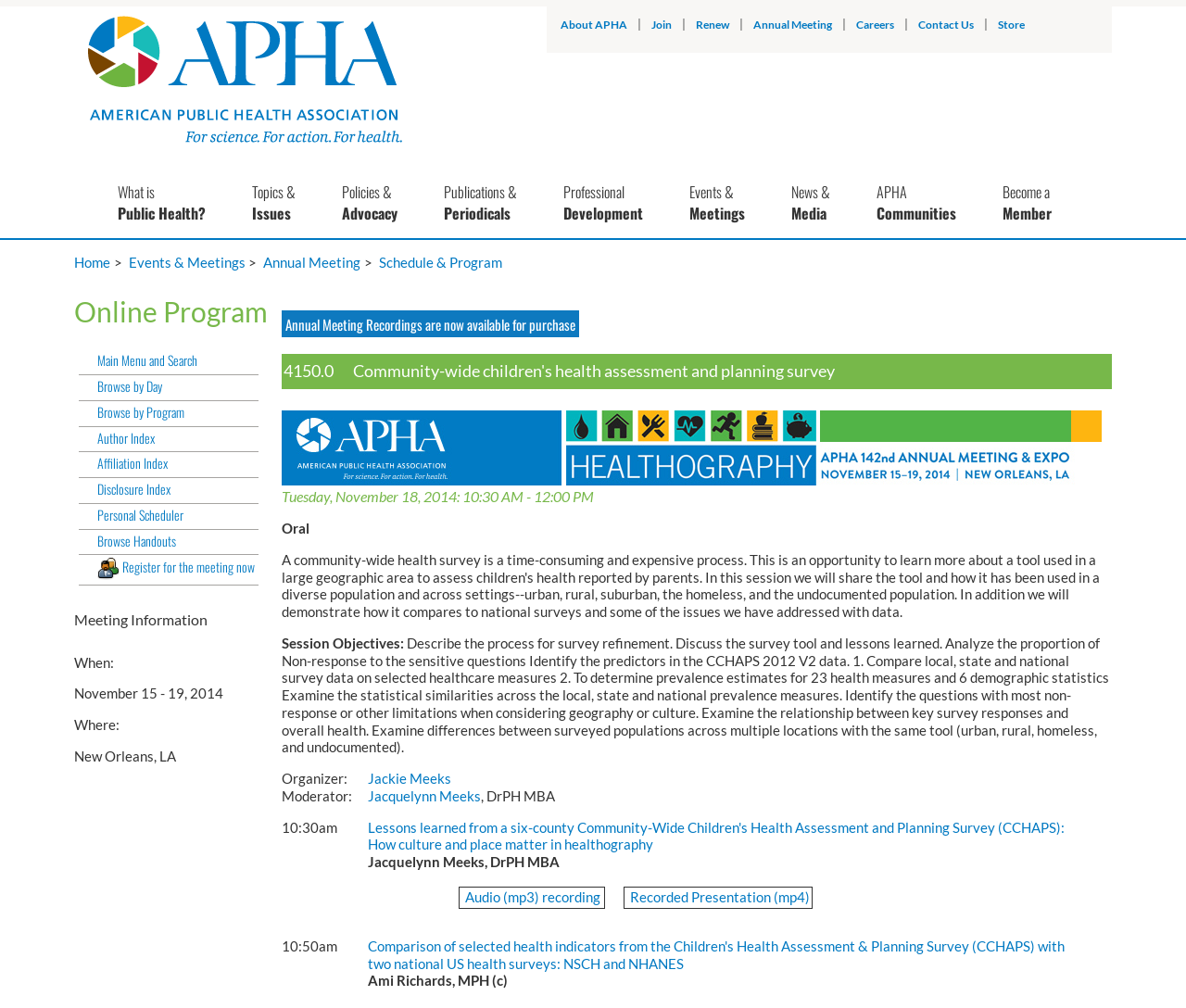Locate the bounding box coordinates of the area you need to click to fulfill this instruction: 'Click on 'About APHA''. The coordinates must be in the form of four float numbers ranging from 0 to 1: [left, top, right, bottom].

[0.473, 0.017, 0.529, 0.031]